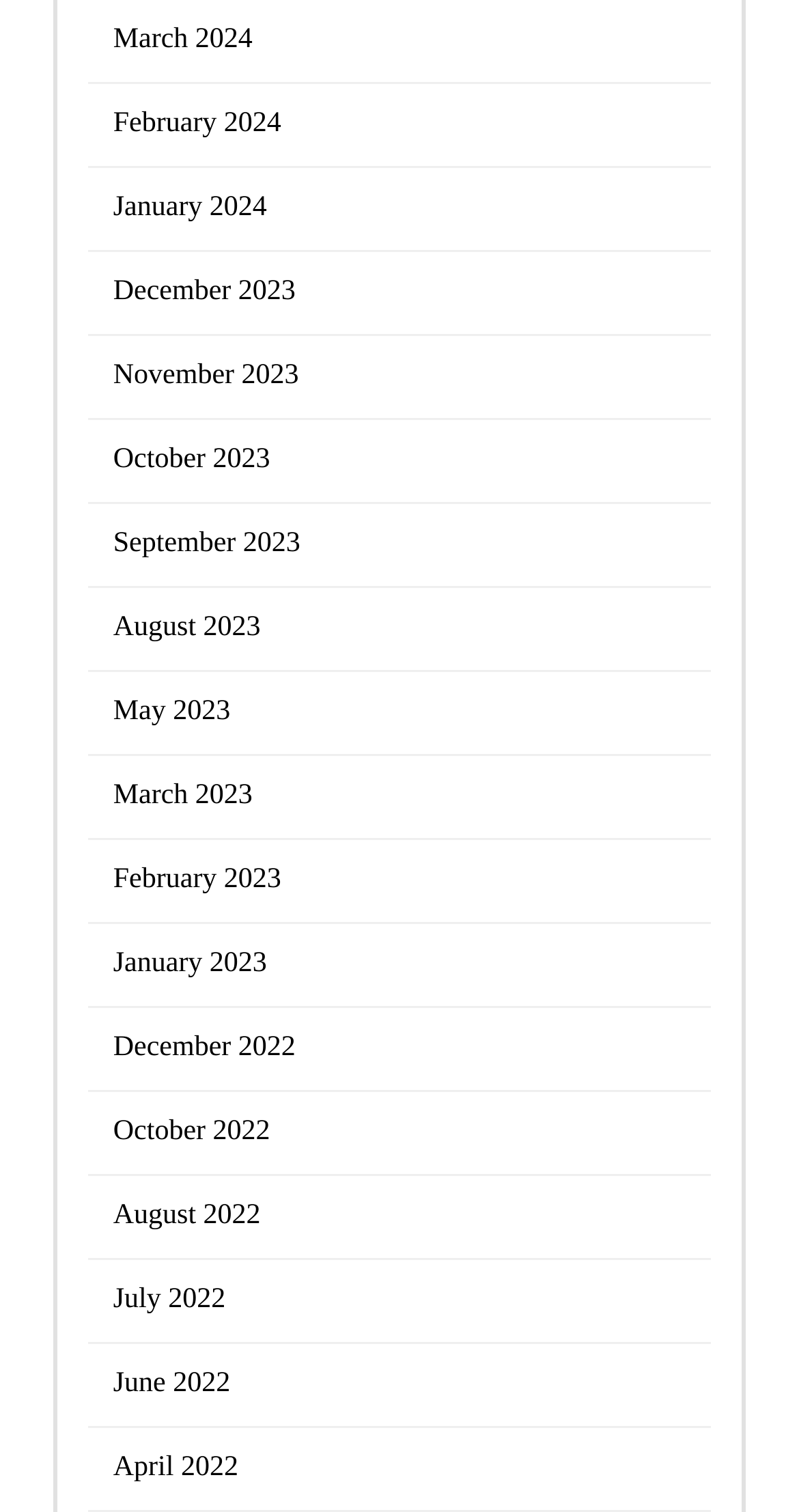Can you find the bounding box coordinates for the element to click on to achieve the instruction: "view June 2022"?

[0.111, 0.889, 0.889, 0.944]